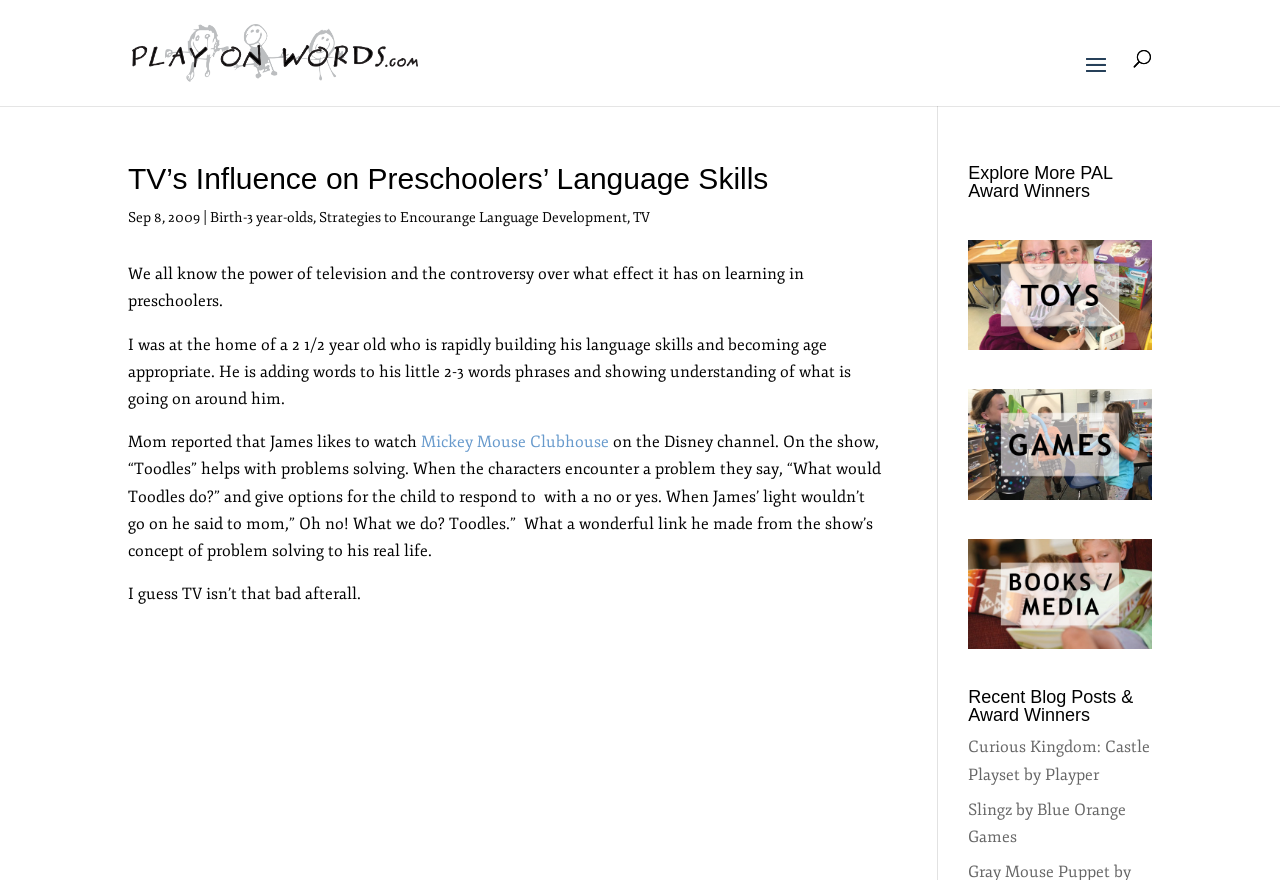Locate the coordinates of the bounding box for the clickable region that fulfills this instruction: "Search for something".

[0.1, 0.0, 0.9, 0.001]